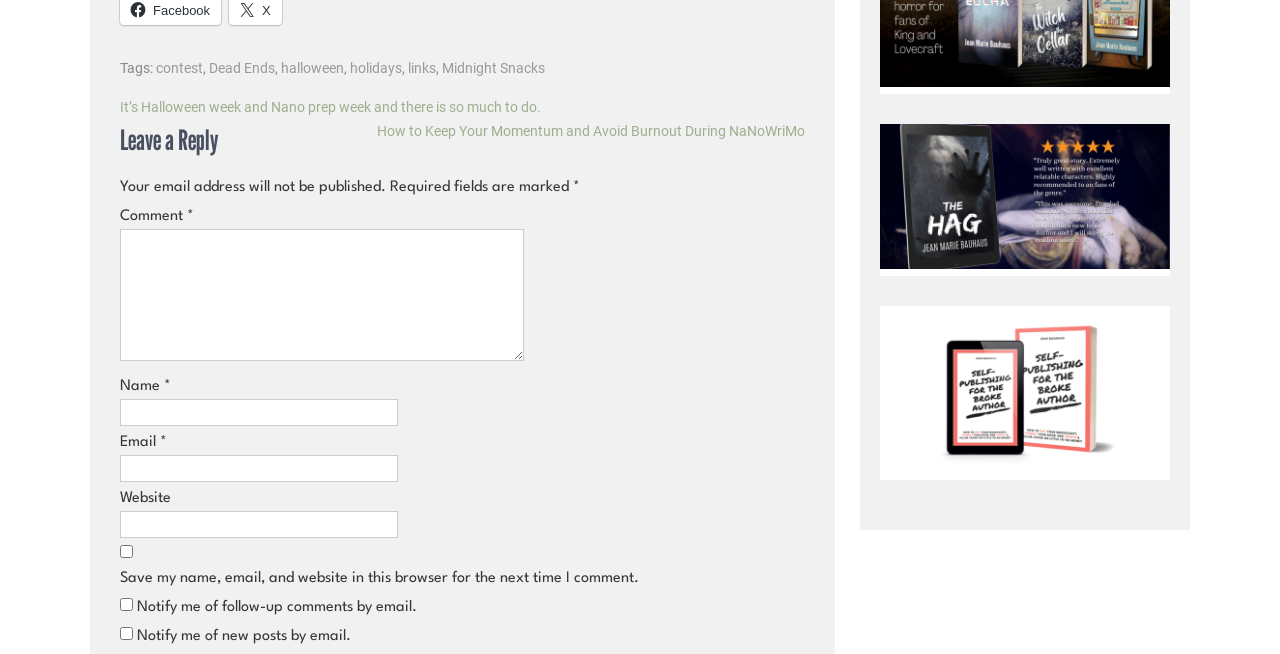What is the genre of the books?
Using the image provided, answer with just one word or phrase.

Horror